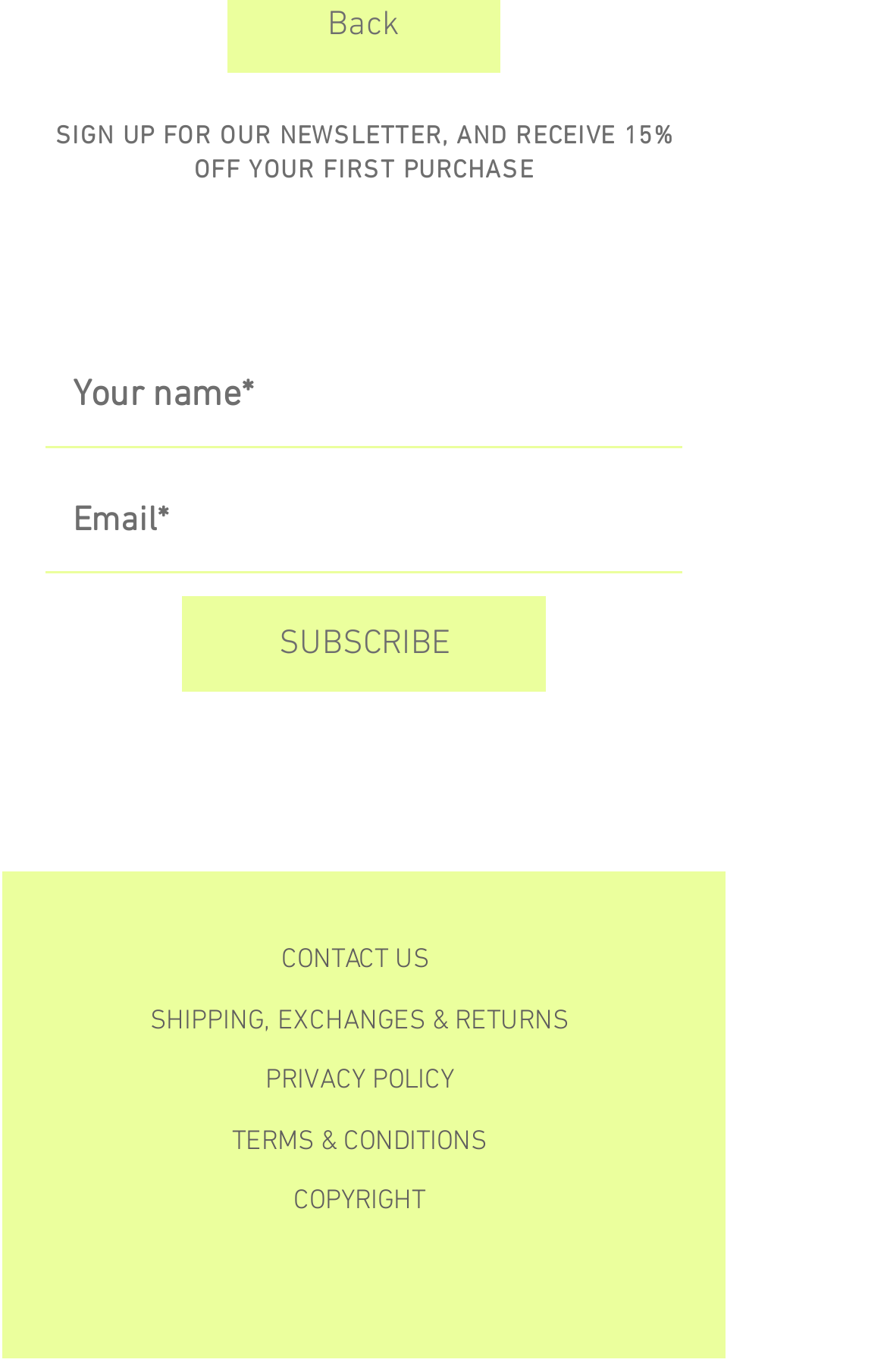Provide a brief response to the question below using one word or phrase:
What is the label of the button below the textboxes?

SUBSCRIBE